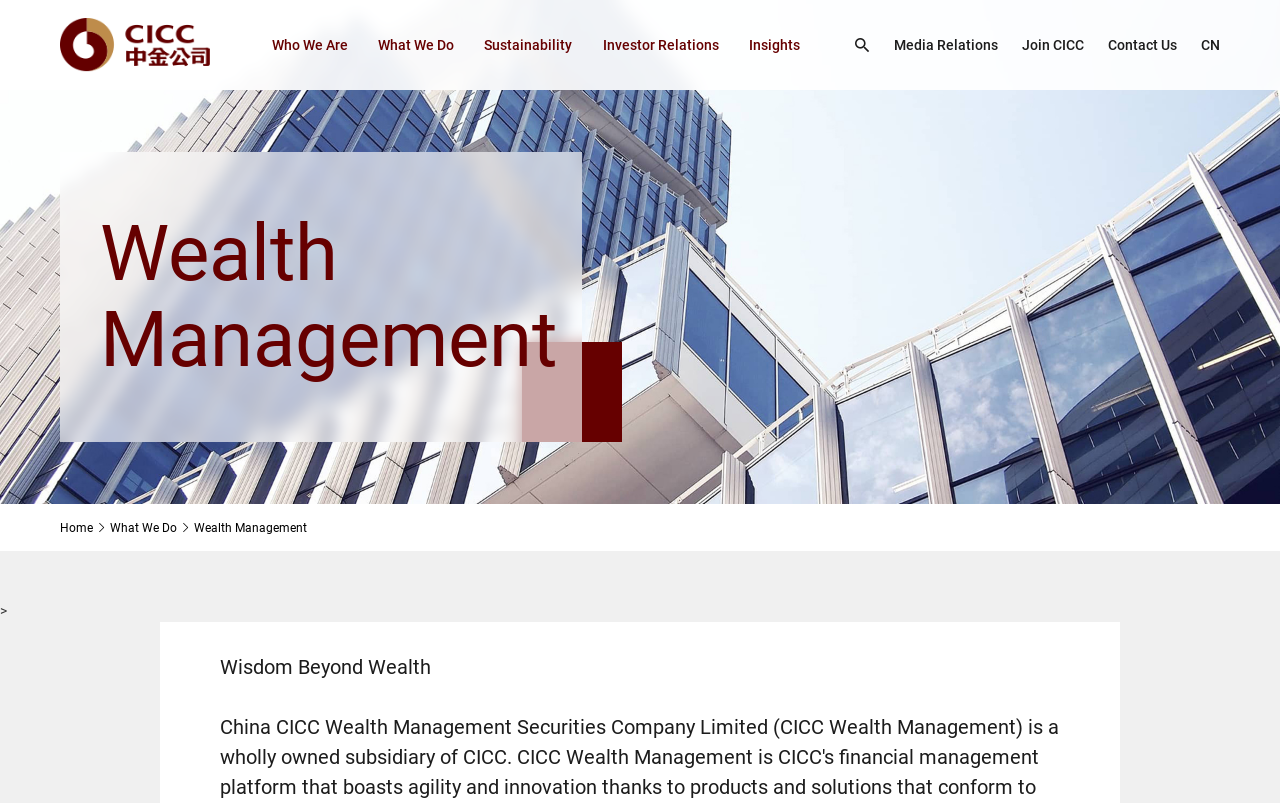Please answer the following question using a single word or phrase: 
What is the language of this website?

English